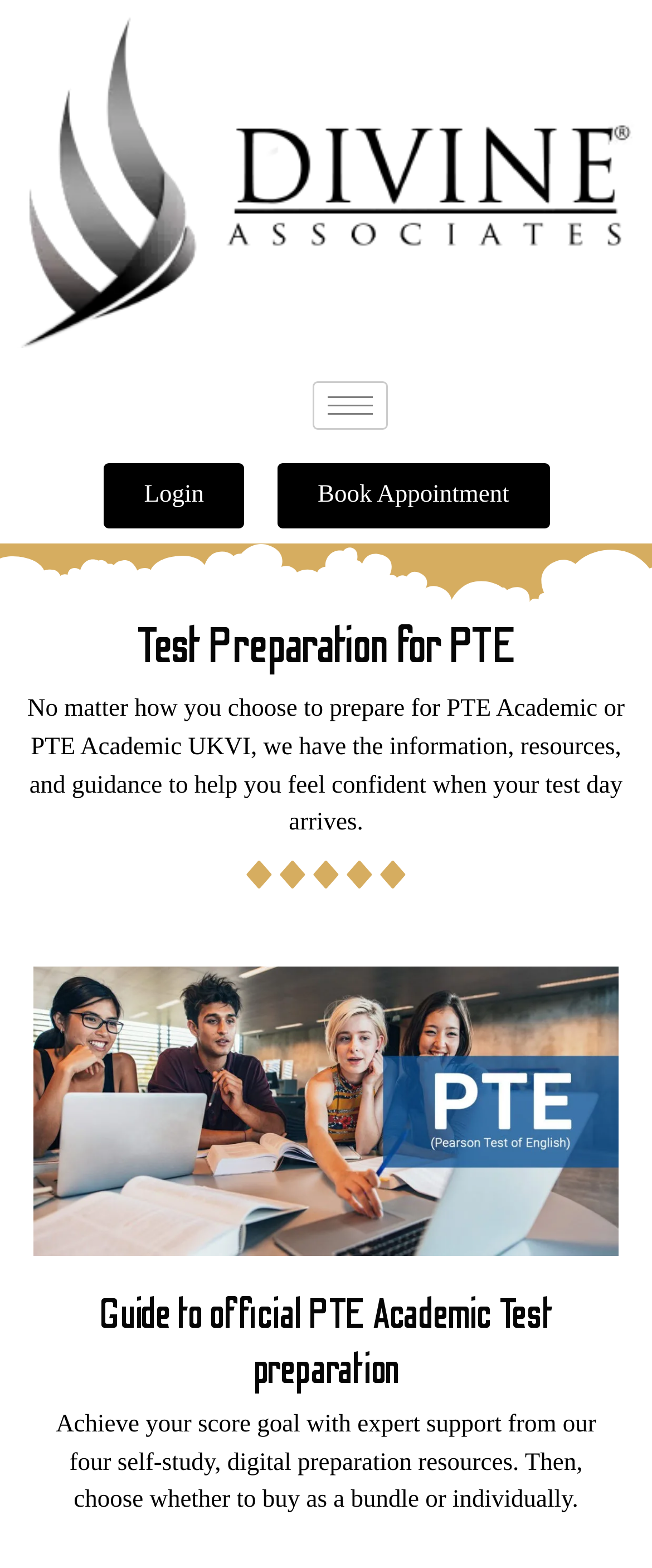Respond with a single word or phrase:
What is the company name displayed on the top left?

Divine Associates Ltd.